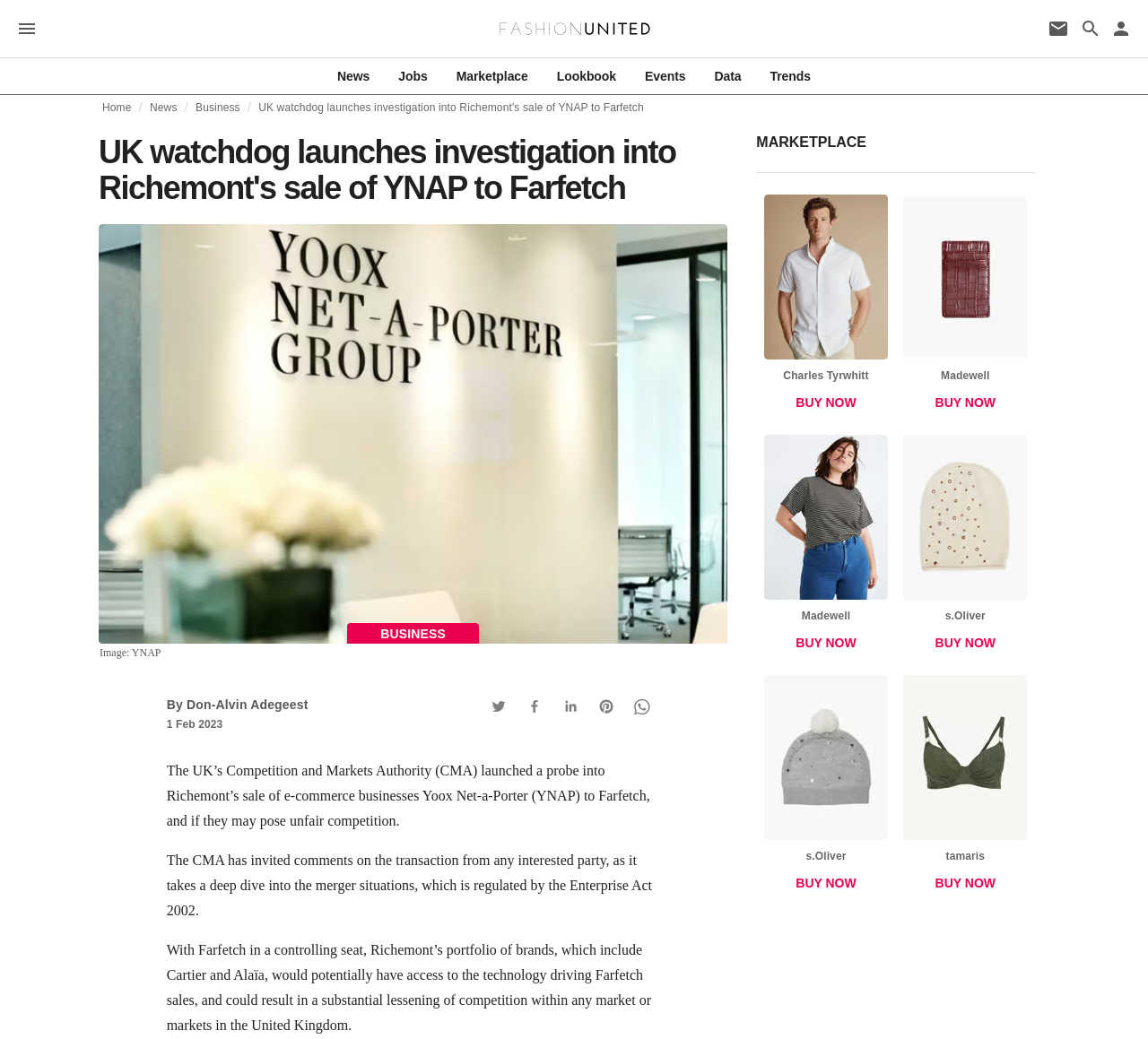Given the element description "JS750 concrete mixer", identify the bounding box of the corresponding UI element.

None